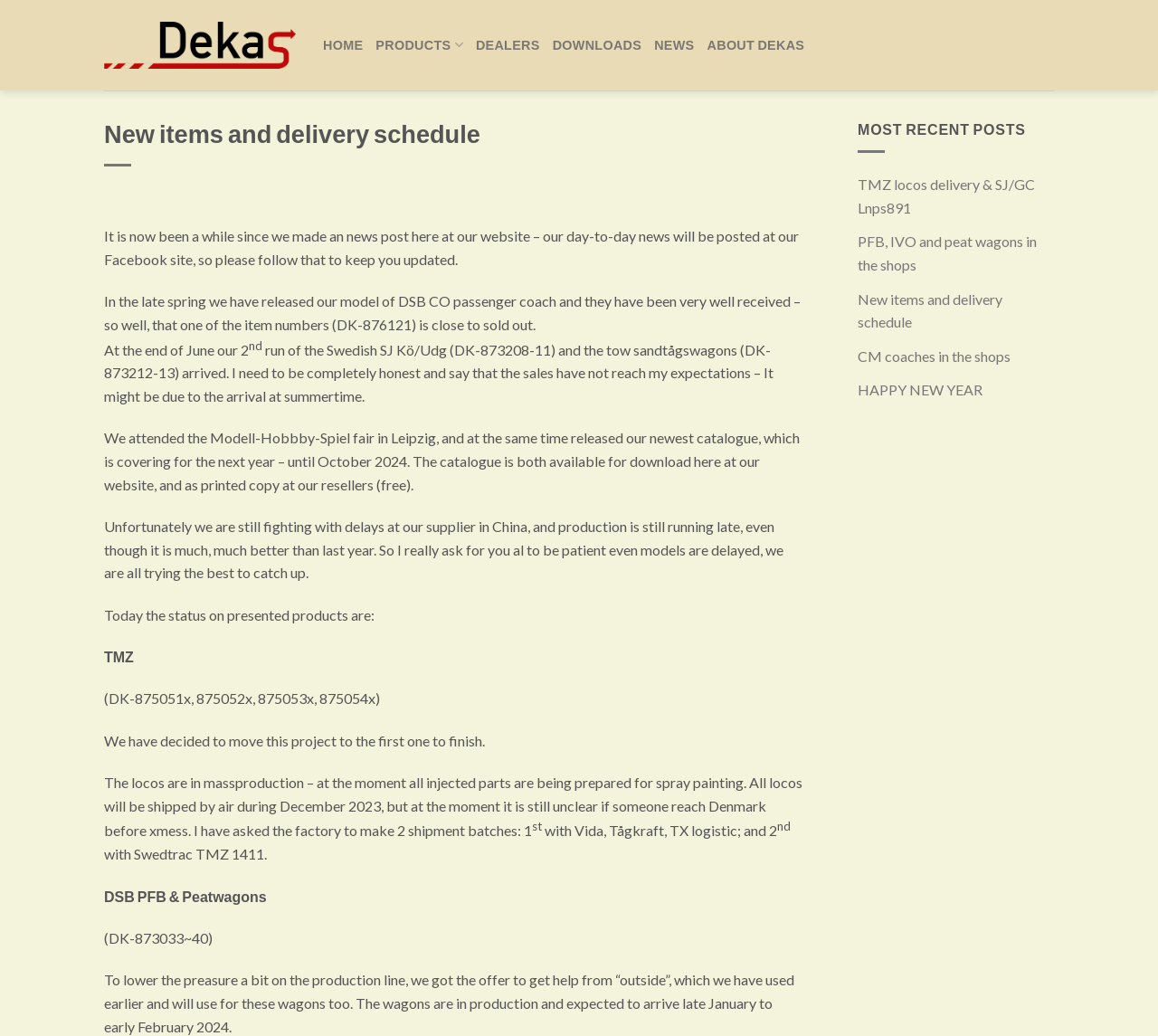Identify and provide the bounding box coordinates of the UI element described: "title="Dekas model trains"". The coordinates should be formatted as [left, top, right, bottom], with each number being a float between 0 and 1.

[0.09, 0.021, 0.255, 0.066]